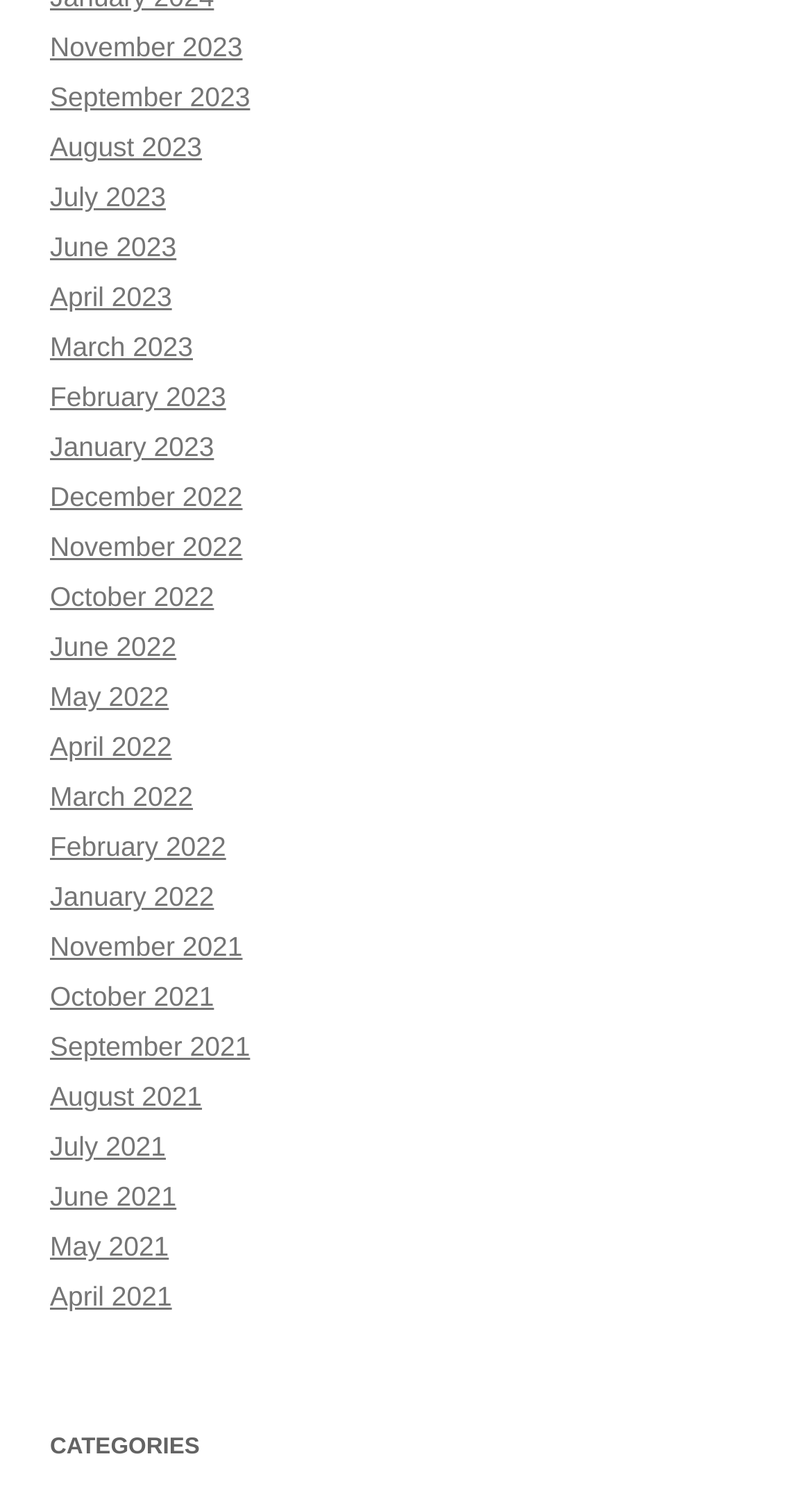Please determine the bounding box coordinates of the element to click on in order to accomplish the following task: "View November 2023". Ensure the coordinates are four float numbers ranging from 0 to 1, i.e., [left, top, right, bottom].

[0.062, 0.021, 0.299, 0.041]